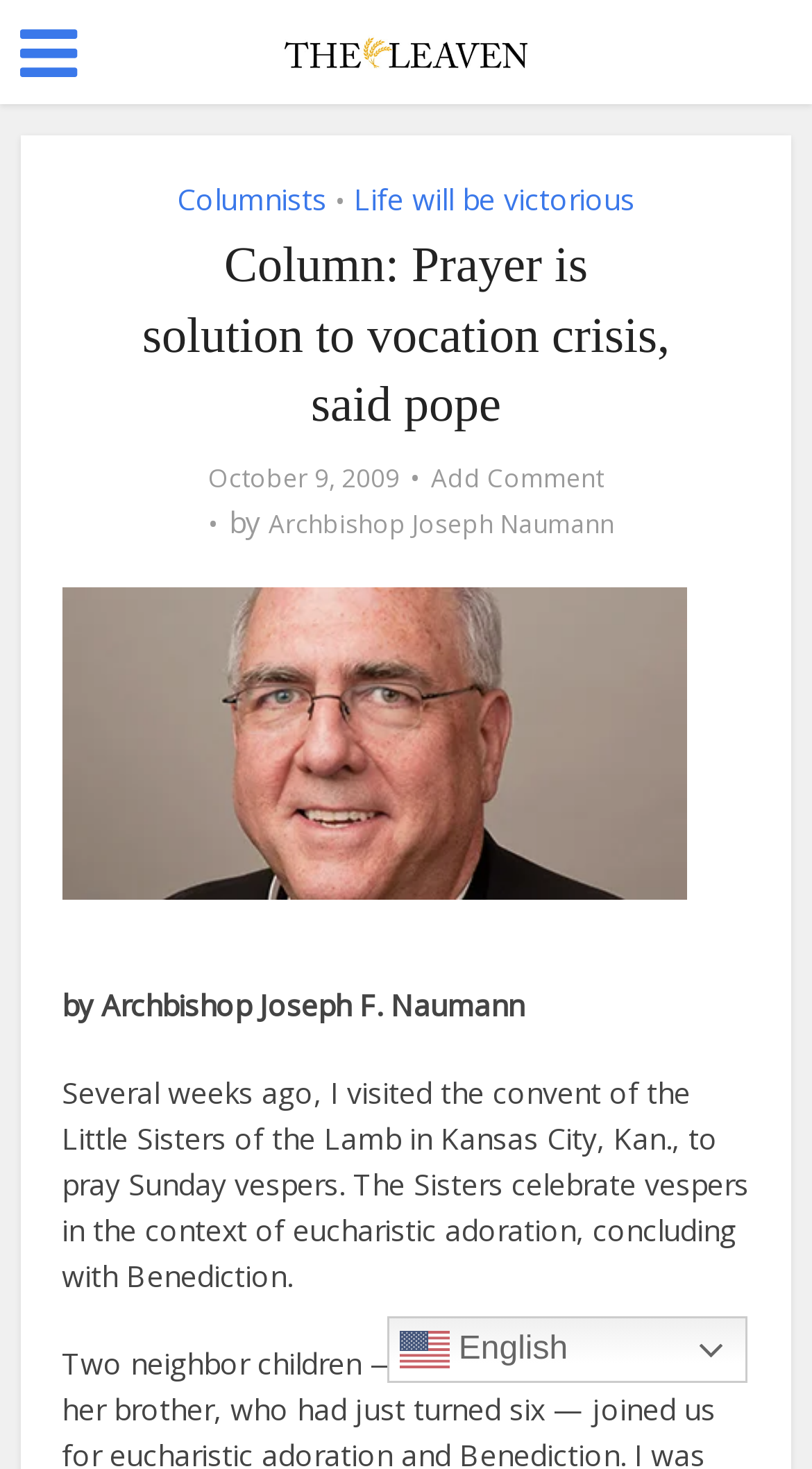Illustrate the webpage thoroughly, mentioning all important details.

The webpage appears to be an article from The Leaven Catholic Newspaper, with the title "Column: Prayer is solution to vocation crisis, said pope". At the top left, there is a small icon and a link to the newspaper's homepage. Below this, there is a header section with links to "Columnists" and an article titled "Life will be victorious". The main article title is prominently displayed, followed by the date "October 9, 2009" and a link to "Add Comment".

The article is written by Archbishop Joseph Naumann, whose name is mentioned below the title, along with a small image of him. The article's content starts with a brief introduction, describing the author's visit to the convent of the Little Sisters of the Lamb in Kansas City, Kan., where they prayed Sunday vespers in the context of eucharistic adoration.

At the bottom right of the page, there is a link to switch the language to English, accompanied by a small flag icon.